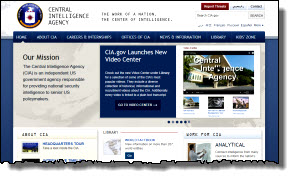Provide a comprehensive description of the image.

The image showcases the official website of the Central Intelligence Agency (CIA), prominently displaying the announcement titled "CIA.gov Launches New Video Center." This new feature aims to provide enhanced access to multimedia content related to the agency's activities and insights. The layout highlights the CIA's mission to inform and educate the public about its operations through a user-friendly interface. At the top, the iconic CIA seal is featured, reinforcing the agency's identity. Below the main heading, a vibrant banner presents engaging visuals, emphasizing the agency's commitment to transparency and accessibility in the digital age. The overall design is sleek and modern, reflecting a significant redesign aimed at improving user experience.